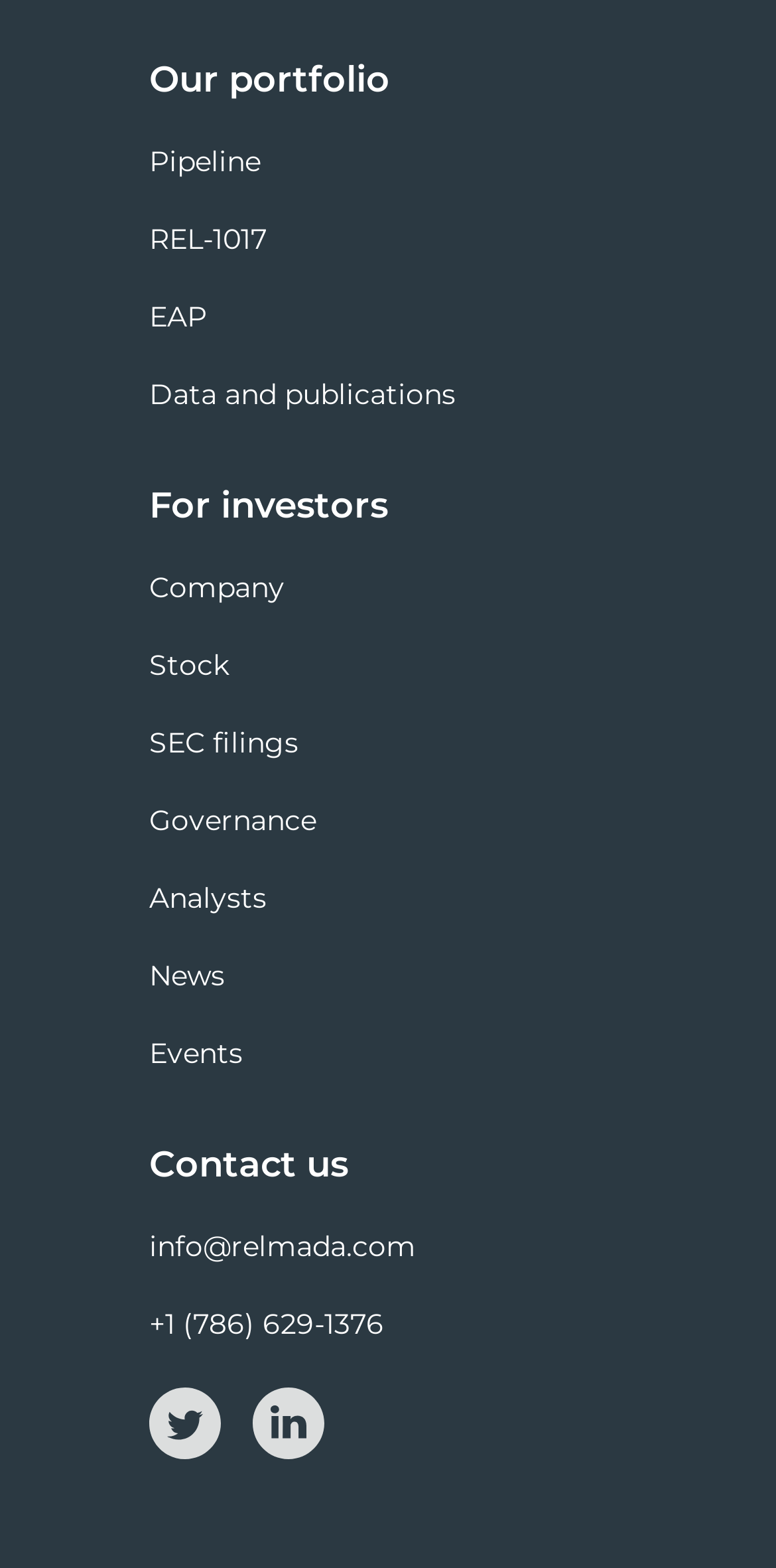How many social media icons are there?
Please provide a single word or phrase as your answer based on the image.

2